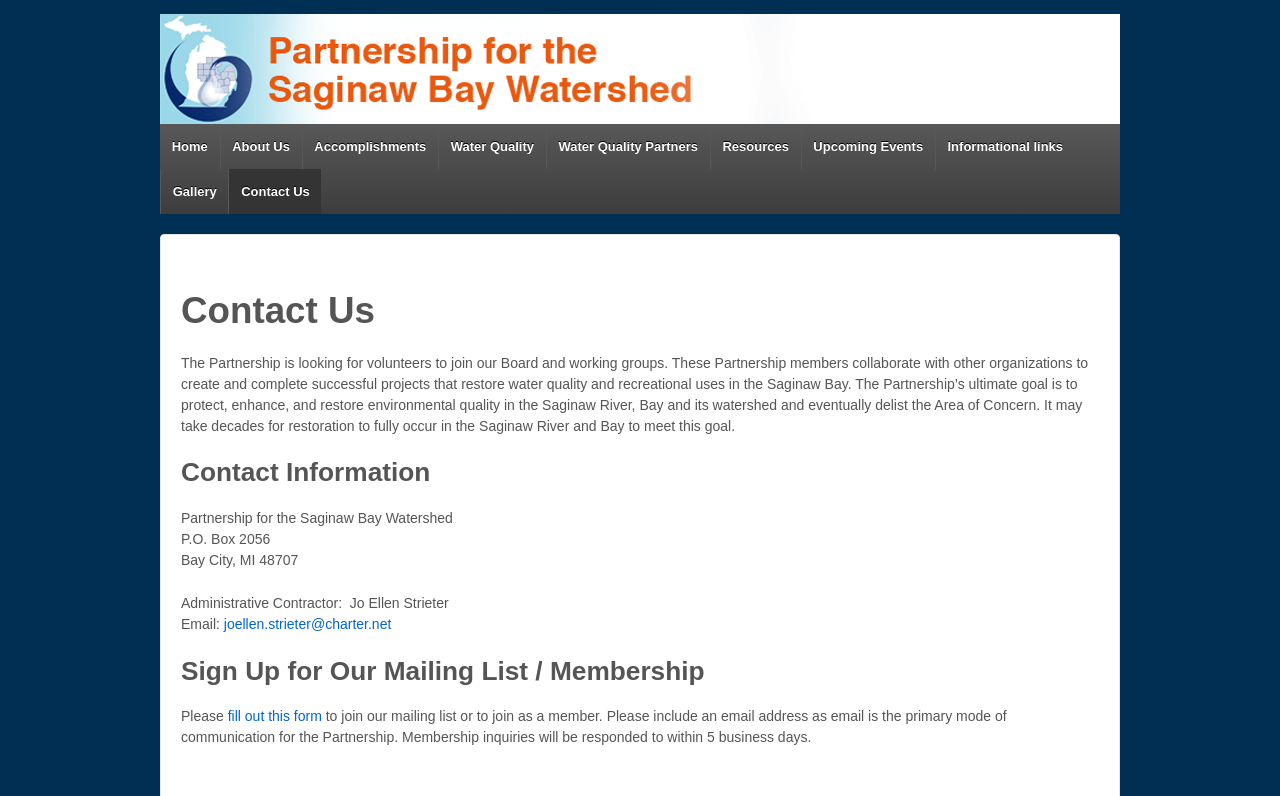Provide the bounding box coordinates of the UI element that matches the description: "joellen.strieter@charter.net".

[0.175, 0.774, 0.306, 0.794]